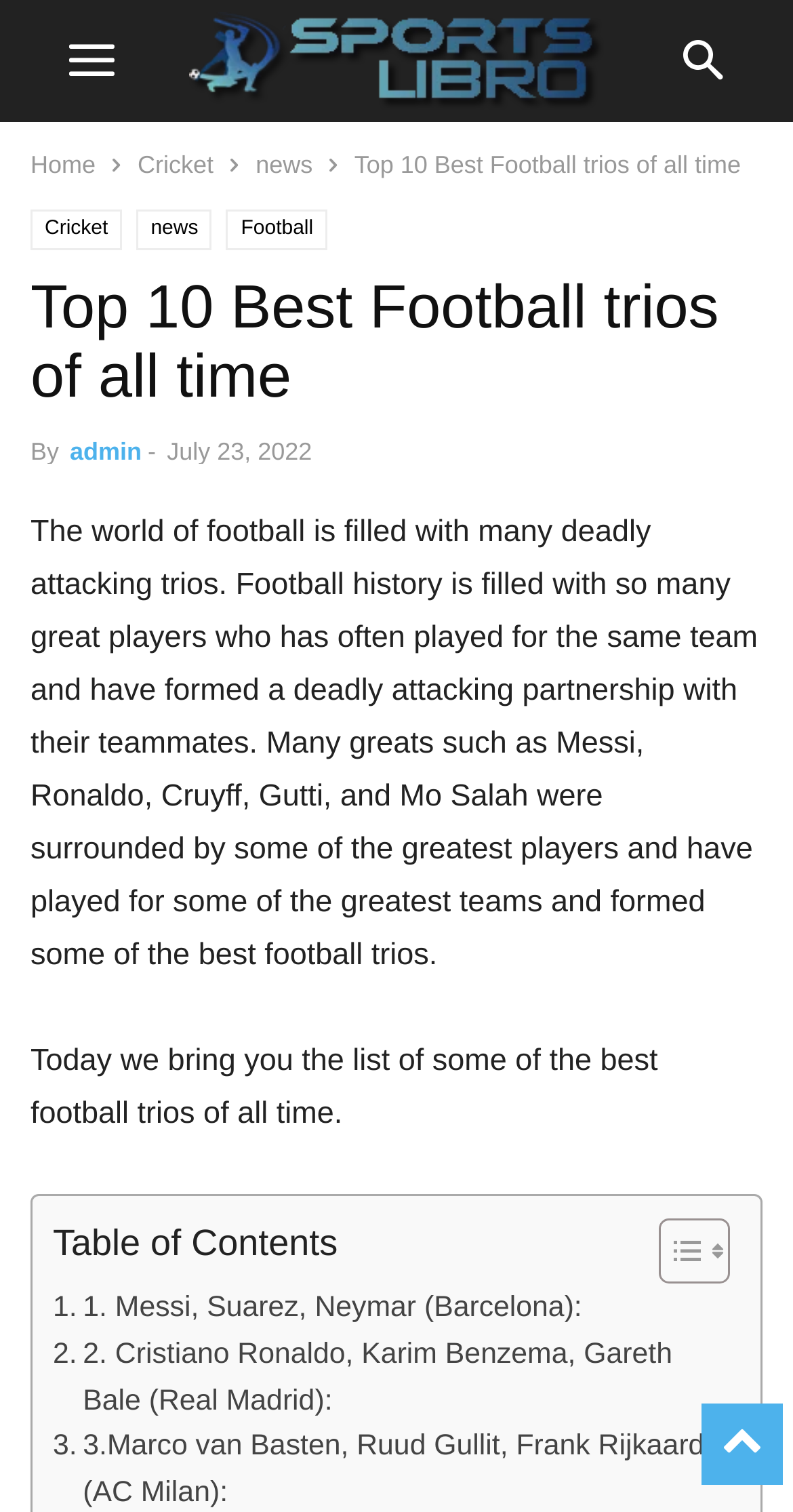Please specify the bounding box coordinates of the element that should be clicked to execute the given instruction: 'view cricket page'. Ensure the coordinates are four float numbers between 0 and 1, expressed as [left, top, right, bottom].

[0.174, 0.1, 0.269, 0.118]